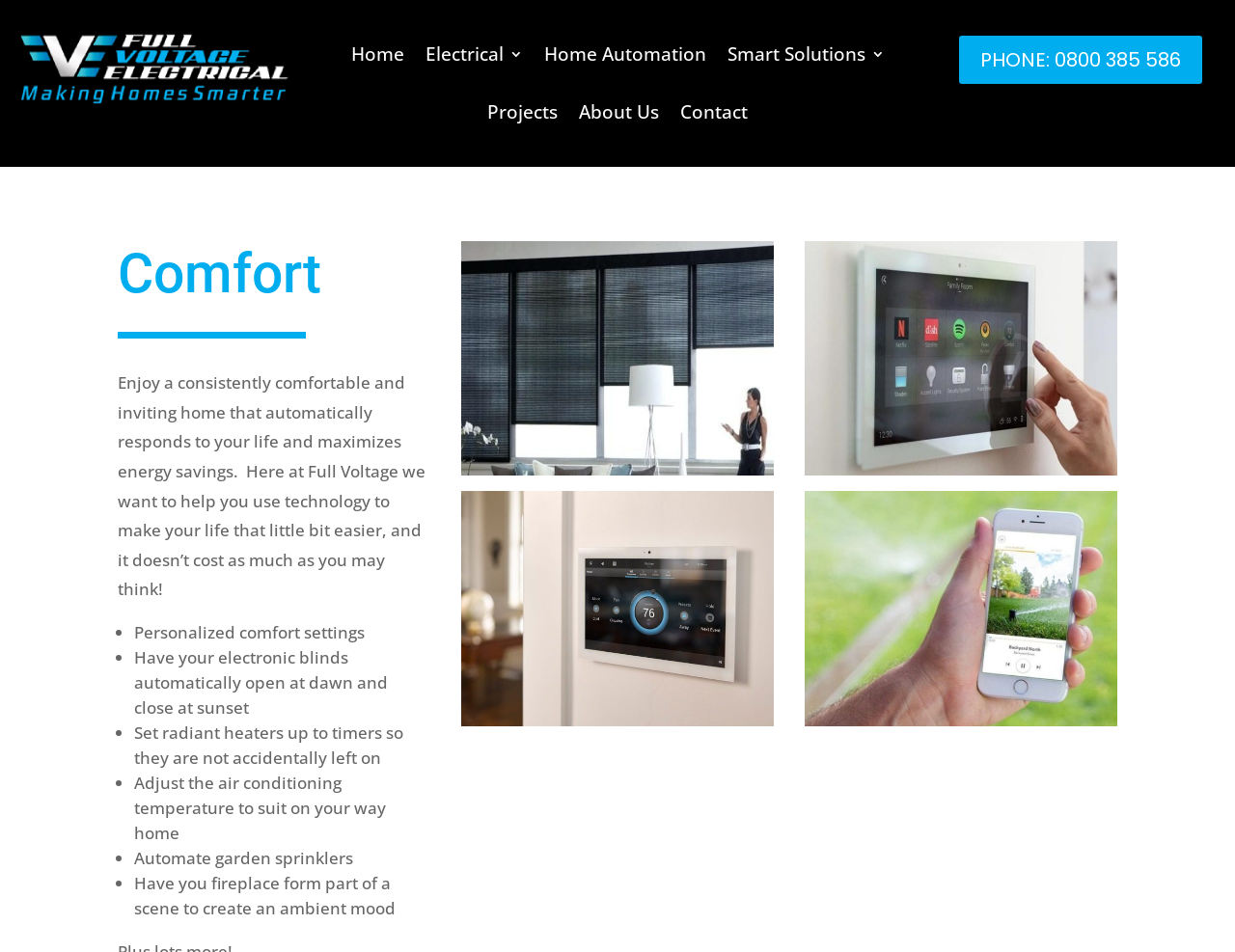What is the company name?
Please interpret the details in the image and answer the question thoroughly.

The company name is obtained from the image 'full voltage auckland' and the link 'full voltage auckland' at the top of the webpage, which suggests that the company name is Full Voltage.